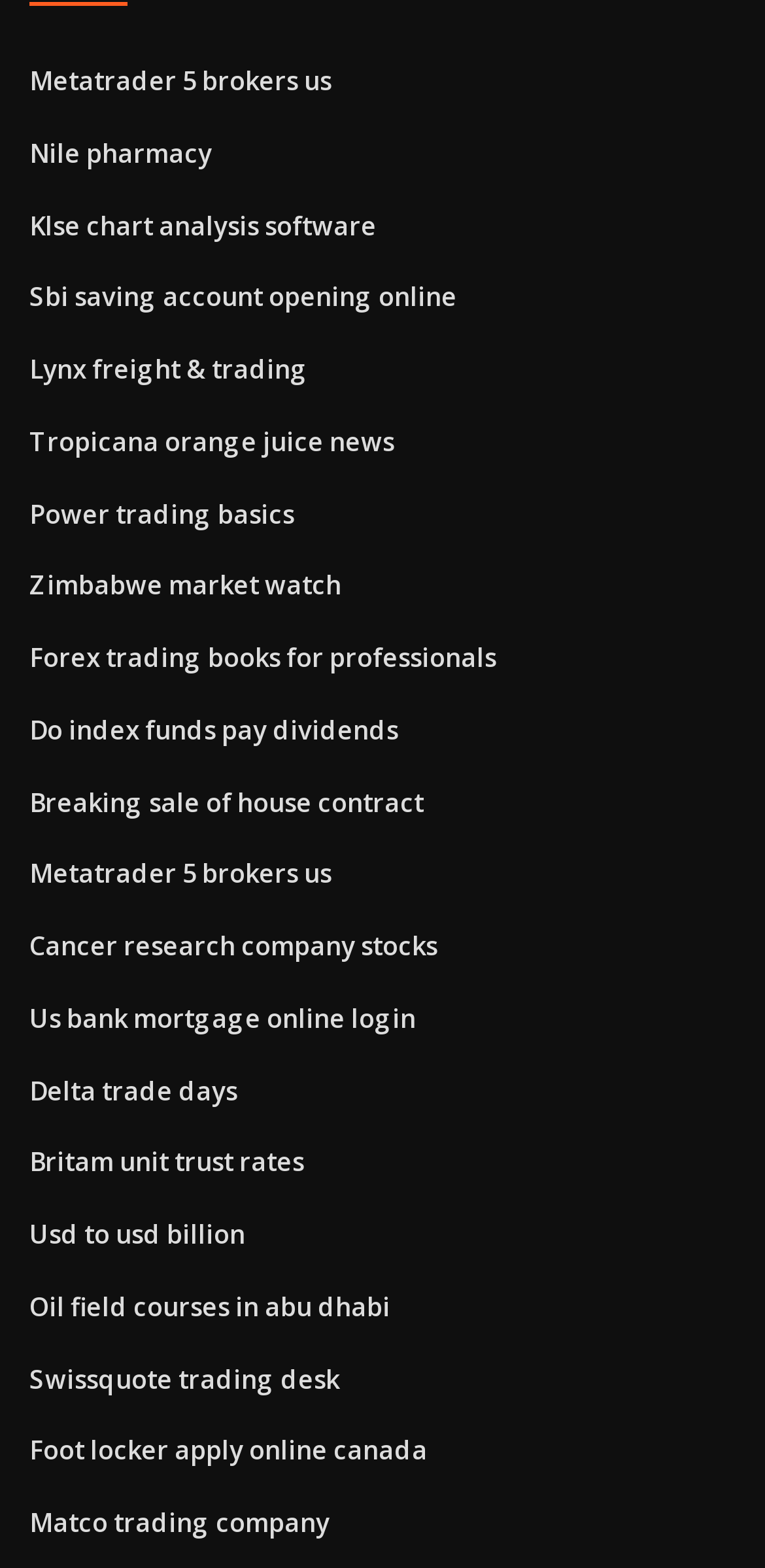Are there any links related to trading?
Refer to the image and provide a one-word or short phrase answer.

Yes